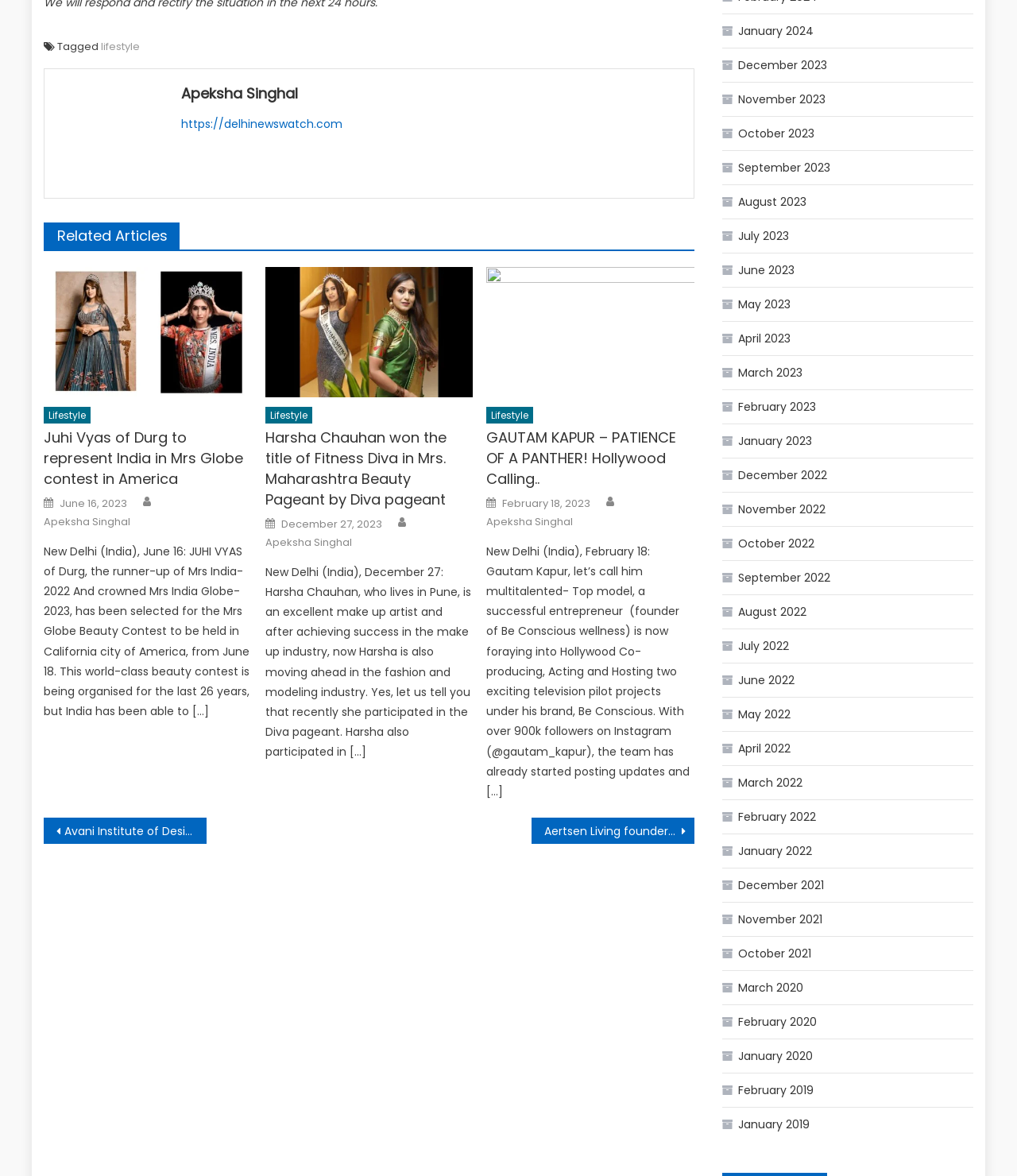Please find the bounding box coordinates of the element that you should click to achieve the following instruction: "Navigate to the 'June 2023' archive". The coordinates should be presented as four float numbers between 0 and 1: [left, top, right, bottom].

[0.71, 0.219, 0.781, 0.24]